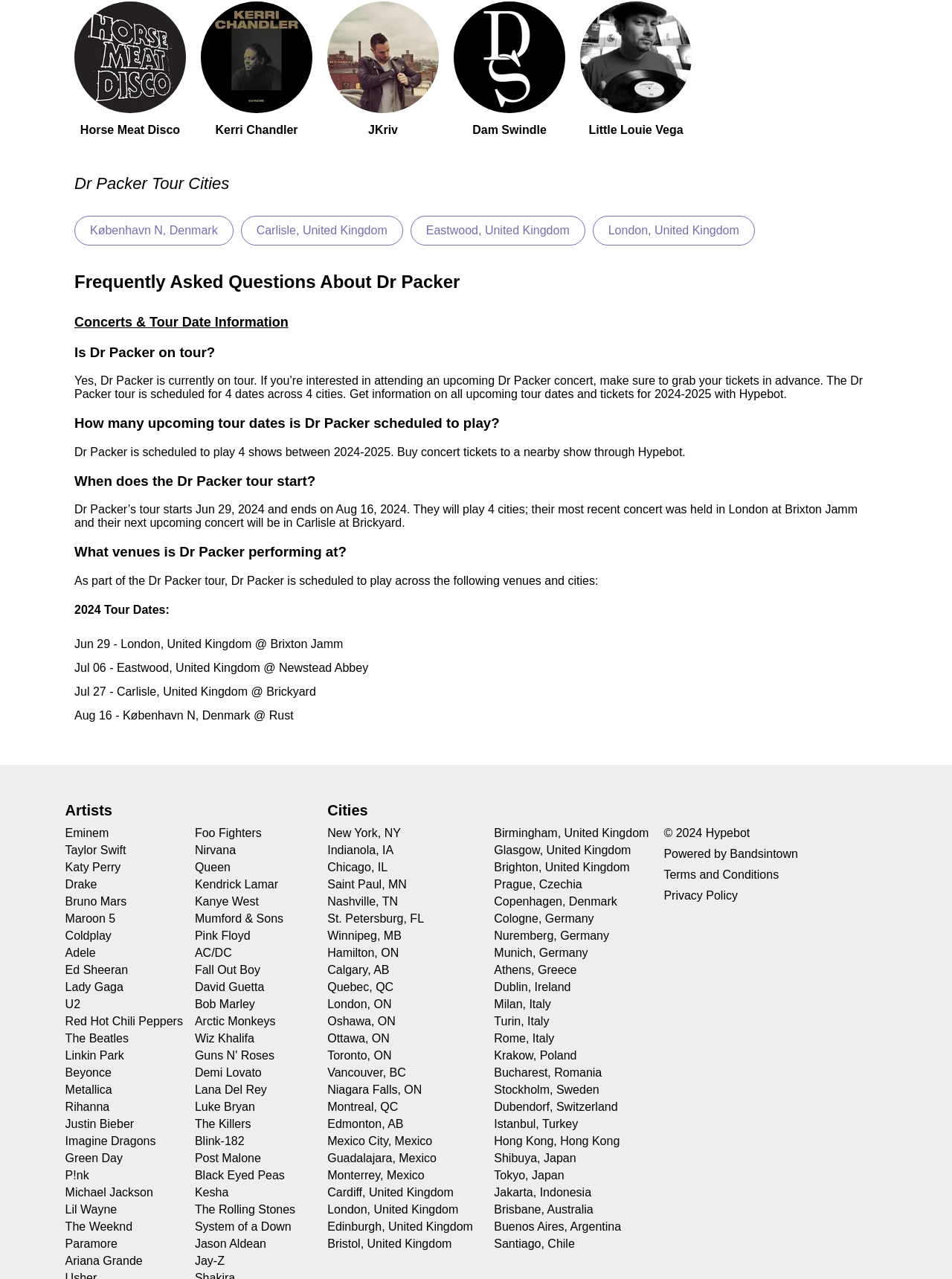How many upcoming tour dates does Dr Packer have?
Can you offer a detailed and complete answer to this question?

I can see that the webpage mentions 'Dr Packer is scheduled to play 4 shows between 2024-2025', so the answer is 4.